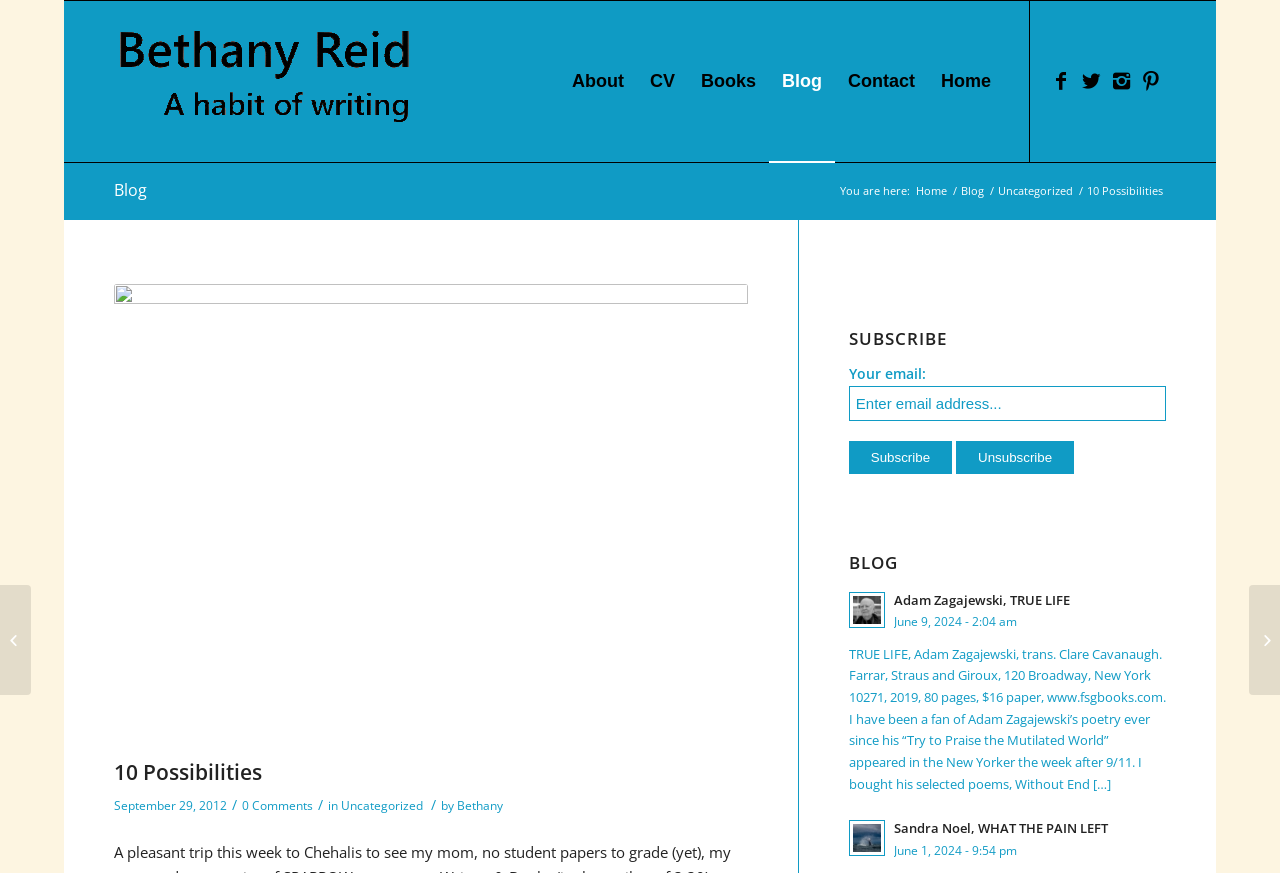Identify the bounding box coordinates for the UI element that matches this description: "Harvest Ridge Winery".

None